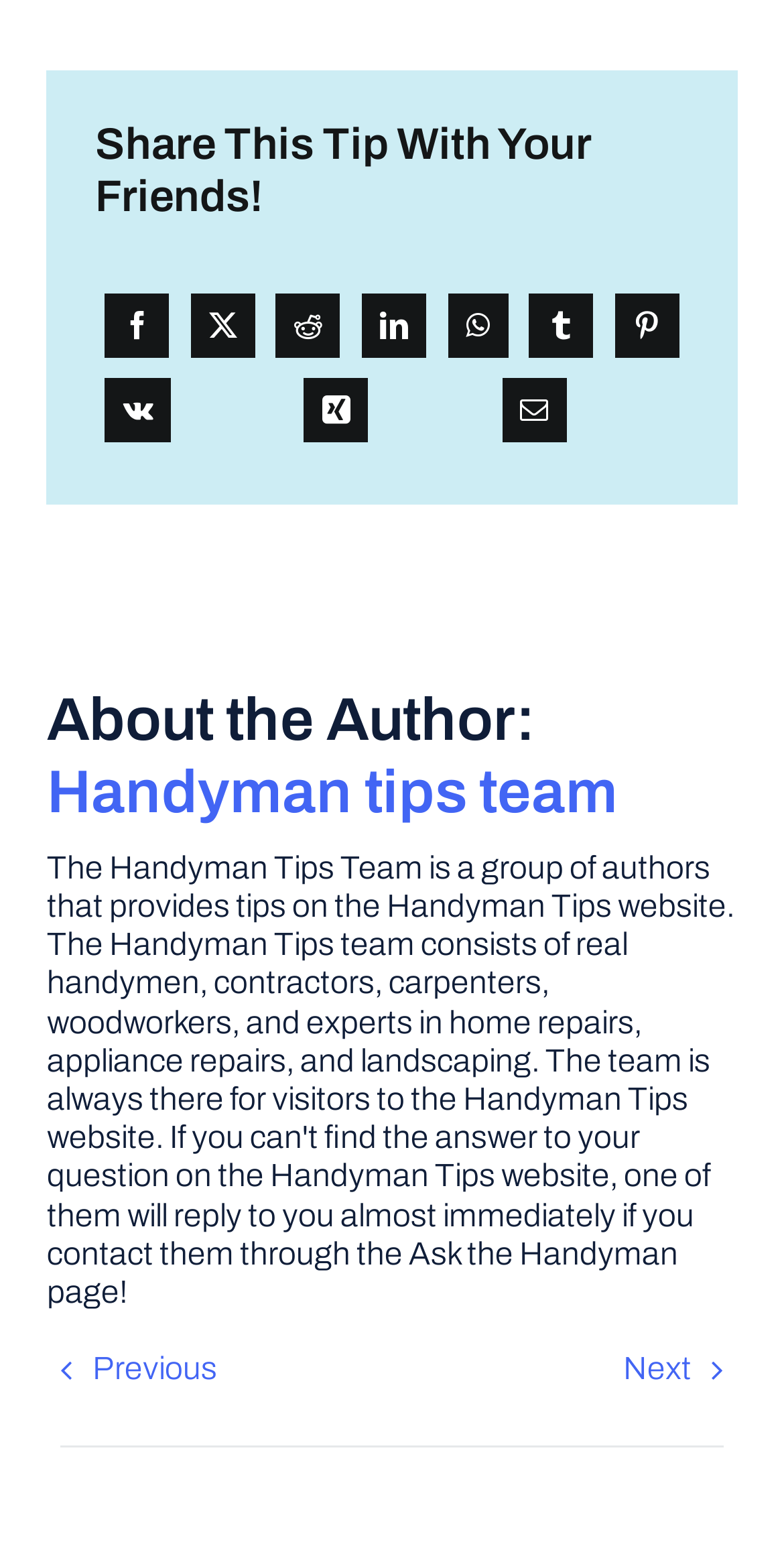Can you find the bounding box coordinates for the element to click on to achieve the instruction: "Go to the previous tip"?

[0.077, 0.872, 0.277, 0.894]